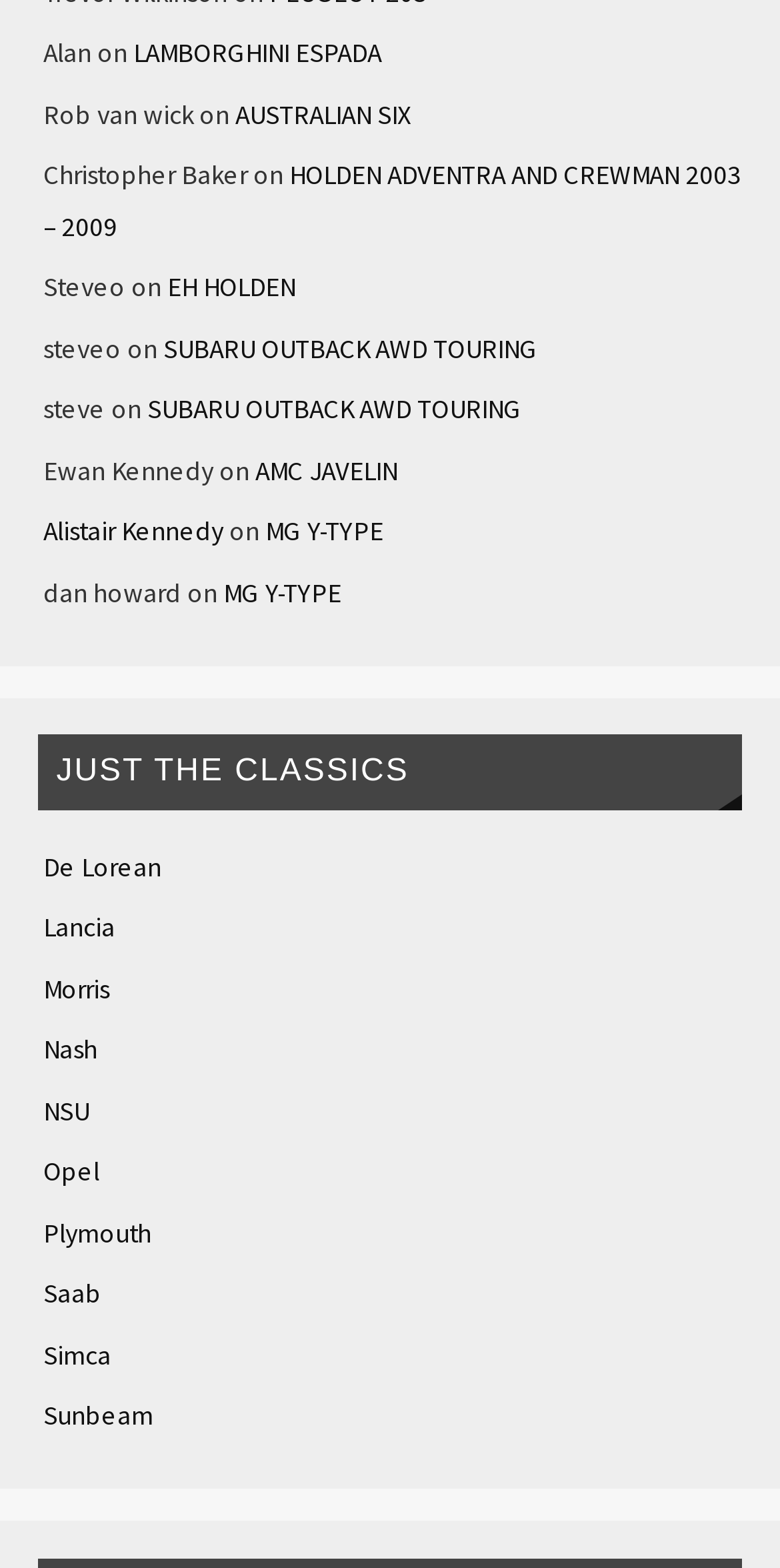Identify the bounding box coordinates of the specific part of the webpage to click to complete this instruction: "Explore the page of JUST THE CLASSICS".

[0.048, 0.469, 0.952, 0.516]